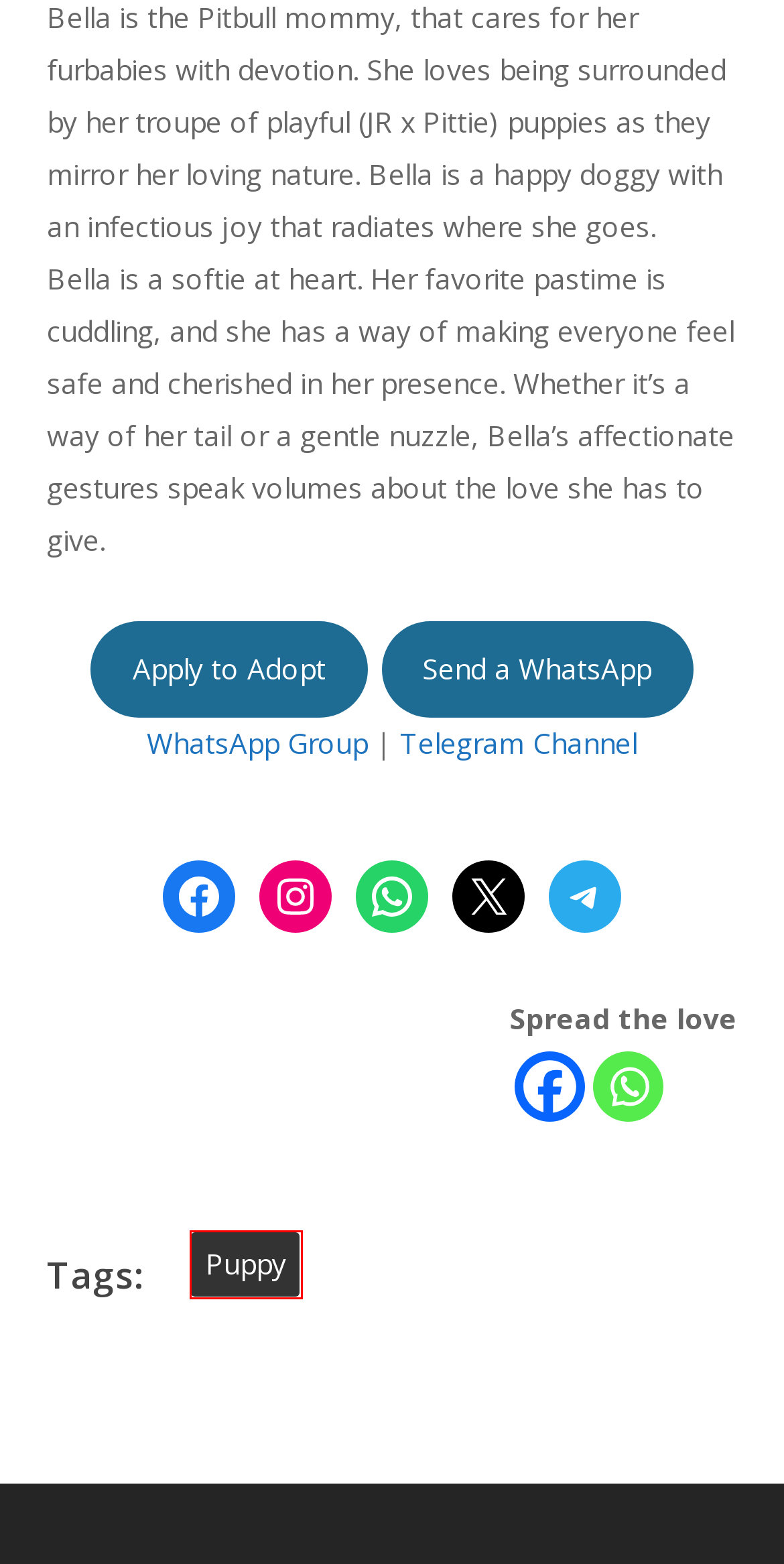A screenshot of a webpage is given, marked with a red bounding box around a UI element. Please select the most appropriate webpage description that fits the new page after clicking the highlighted element. Here are the candidates:
A. adopt a pet - Little Doggy Rescue
B. Contact Us to Adopt 1 Small Dog Today - Little Doggy Rescue
C. Dog Rescue - Little Doggy Rescue
D. Rehome my Dog Find a forever home - Little Doggy Rescue
E. Gorgeous Small Dogs to Adopt in Eastern Cape - Little Doggy Rescue
F. Puppy - Little Doggy Rescue
G. Adopt a Dog in Kwa-Zulu Natal in 3 easy steps
H. Rehome and Adopt a Small Dog - Little Doggy Rescue

F